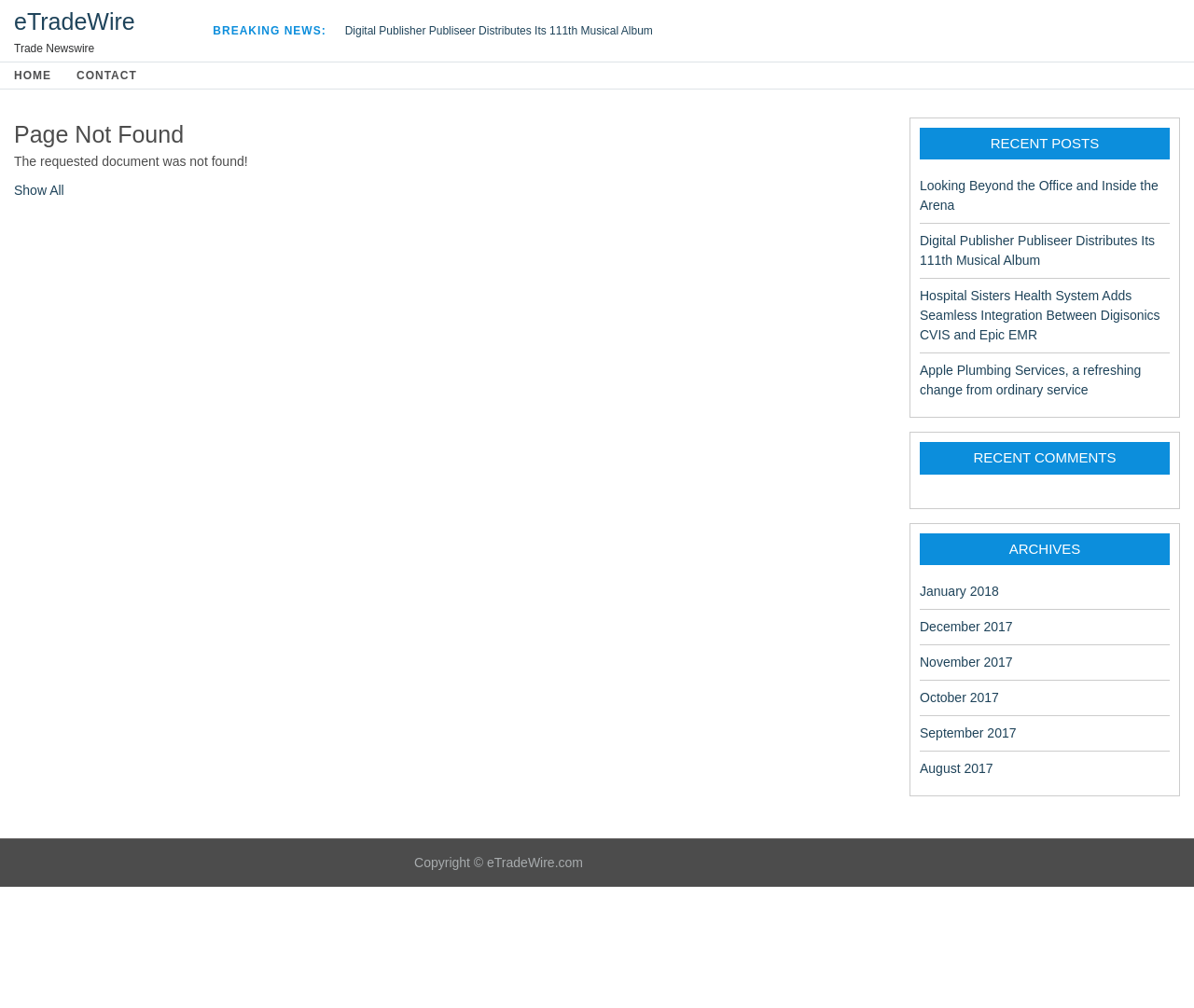Deliver a detailed narrative of the webpage's visual and textual elements.

The webpage is a news website with the title "eTradeWire" at the top left corner. Below the title, there is a subtitle "Trade Newswire". On the top right corner, there are two links "HOME" and "CONTACT". 

The main content of the webpage is divided into two sections. The left section has a heading "Page Not Found" and a message "The requested document was not found!". Below the message, there is a link "Show All". 

On the right side, there is a complementary section with three headings: "RECENT POSTS", "RECENT COMMENTS", and "ARCHIVES". Under "RECENT POSTS", there are four news article links with titles such as "Digital Publisher Publiseer Distributes Its 111th Musical Album" and "Apple Plumbing Services, a refreshing change from ordinary service". Under "ARCHIVES", there are six links to monthly archives from August 2017 to January 2018.

At the bottom of the webpage, there is a copyright notice "Copyright © eTradeWire.com".